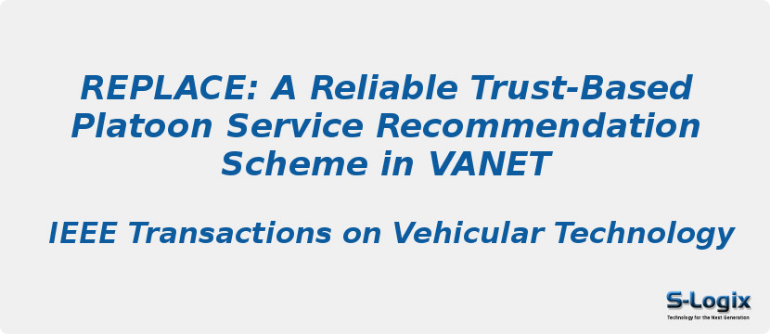Give a complete and detailed account of the image.

The image displays a professional banner titled "REPLACE: A Reliable Trust-Based Platoon Service Recommendation Scheme in VANET," highlighting a significant research contribution to the field of Vehicular Ad Hoc Networks (VANET). Below the title, it cites the publication source as "IEEE Transactions on Vehicular Technology," underscoring the academic relevance of the work. The banner prominently features the S-Logix logo, reinforcing the affiliation with this innovative company known for advancements in technology. The overall design employs a clean and modern aesthetic, making the information easily accessible and visually appealing.